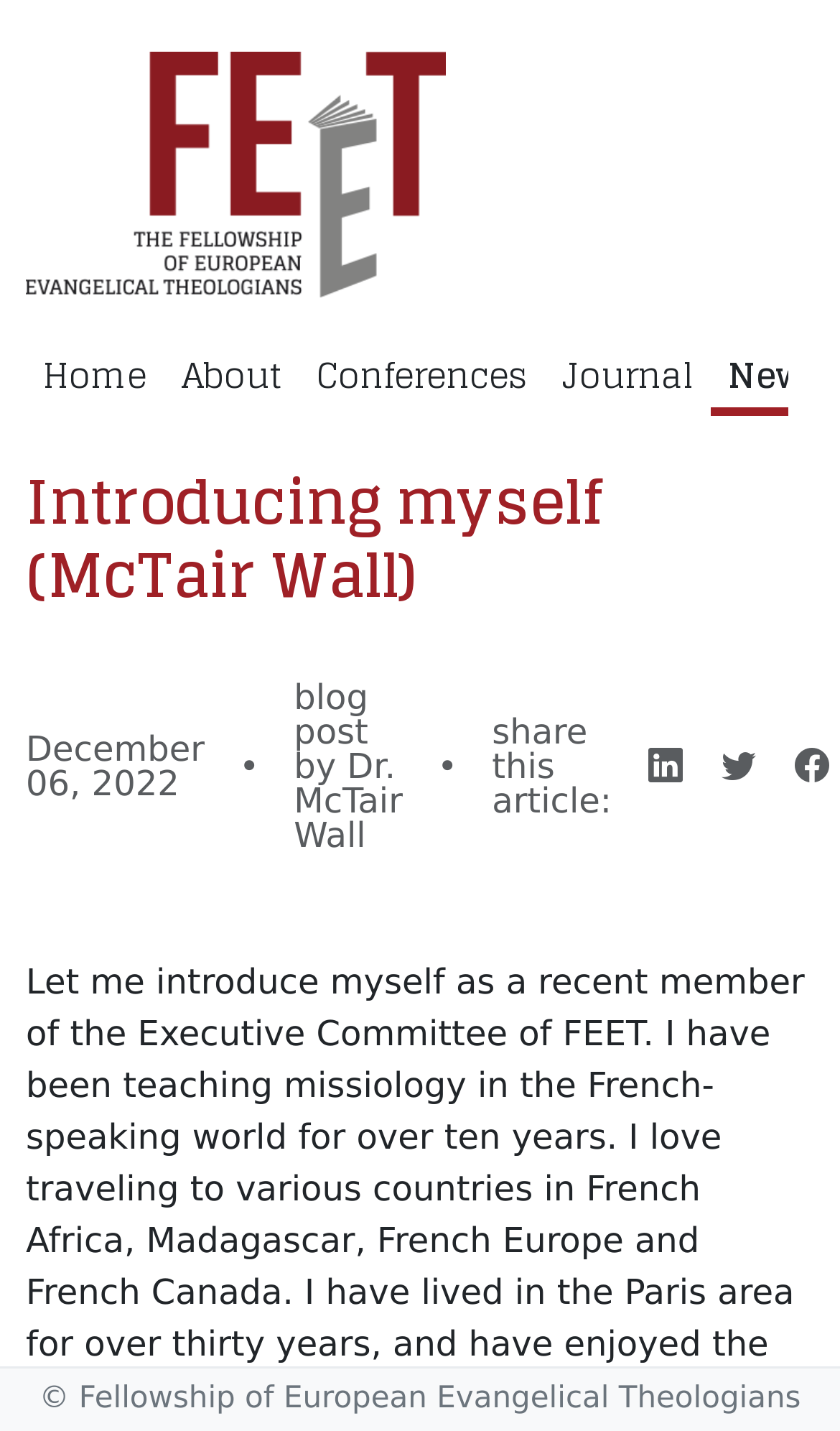Explain the webpage's layout and main content in detail.

The webpage appears to be a blog post from the Fellowship of European Evangelical Theologians, specifically an introduction by Dr. McTair Wall. At the top left of the page, there is a logo image and a link to the homepage. Next to the logo, there are four navigation links: "Home", "About", "Conferences", and "Journal", which are aligned horizontally.

Below the navigation links, the main content area begins with a heading that reads "Introducing myself (McTair Wall)". The date "December 06, 2022" is displayed below the heading, followed by a bullet point and the text "blog post by Dr. McTair Wall". Further down, there is a section that says "share this article:" with three social media buttons next to it.

At the very bottom of the page, there is a footer section that displays the copyright information "© Fellowship of European Evangelical Theologians".